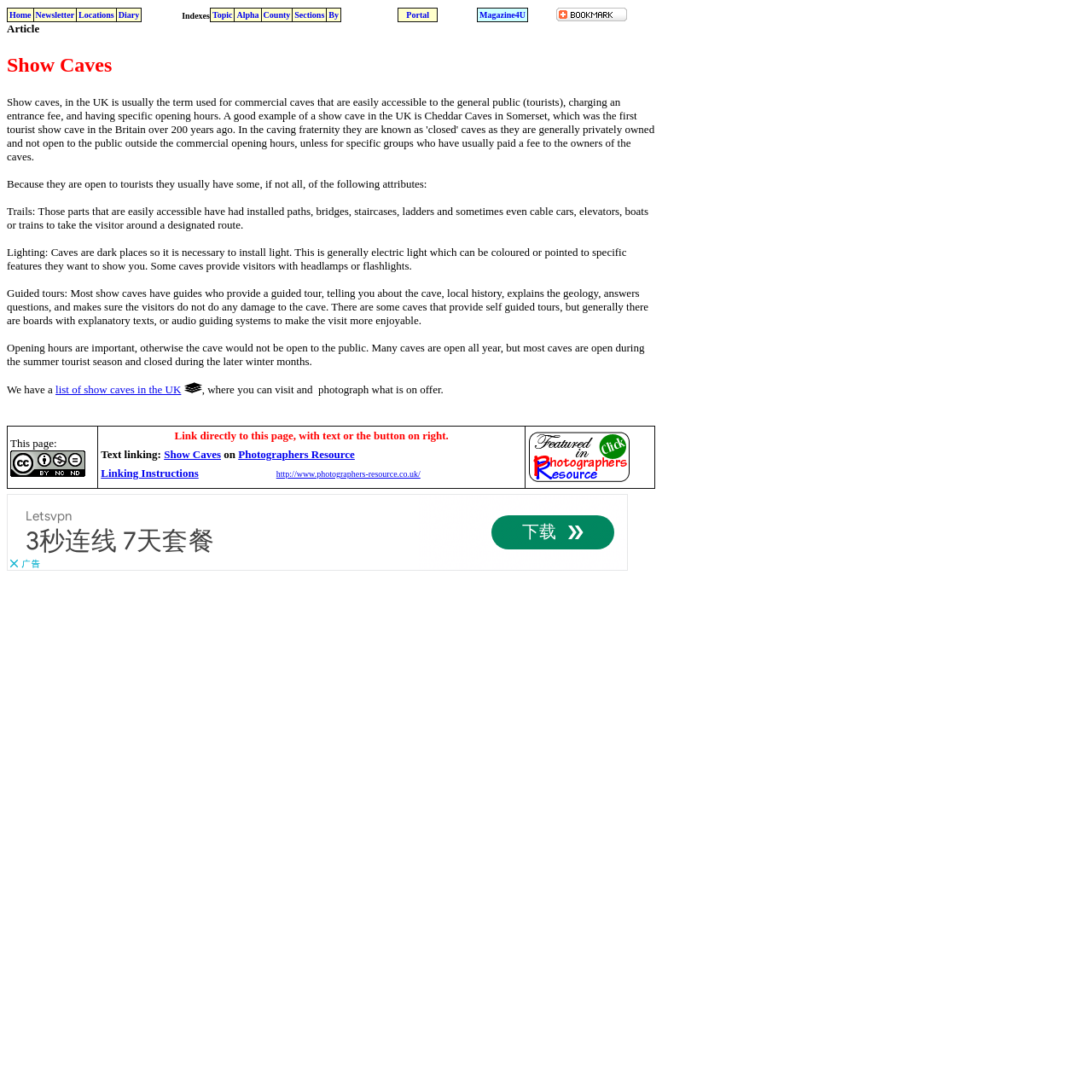What features do show caves usually have?
Using the image as a reference, give an elaborate response to the question.

Show caves usually have trails, lighting, and guided tours. The trails are parts of the cave that are easily accessible and have had installed paths, bridges, staircases, ladders, and sometimes even cable cars, elevators, boats, or trains to take the visitor around a designated route. The lighting is electric light which can be colored or pointed to specific features they want to show you. Some caves provide visitors with headlamps or flashlights. The guided tours are led by guides who provide a guided tour, telling you about the cave, local history, explaining the geology, answering questions, and making sure the visitors do not do any damage to the cave.